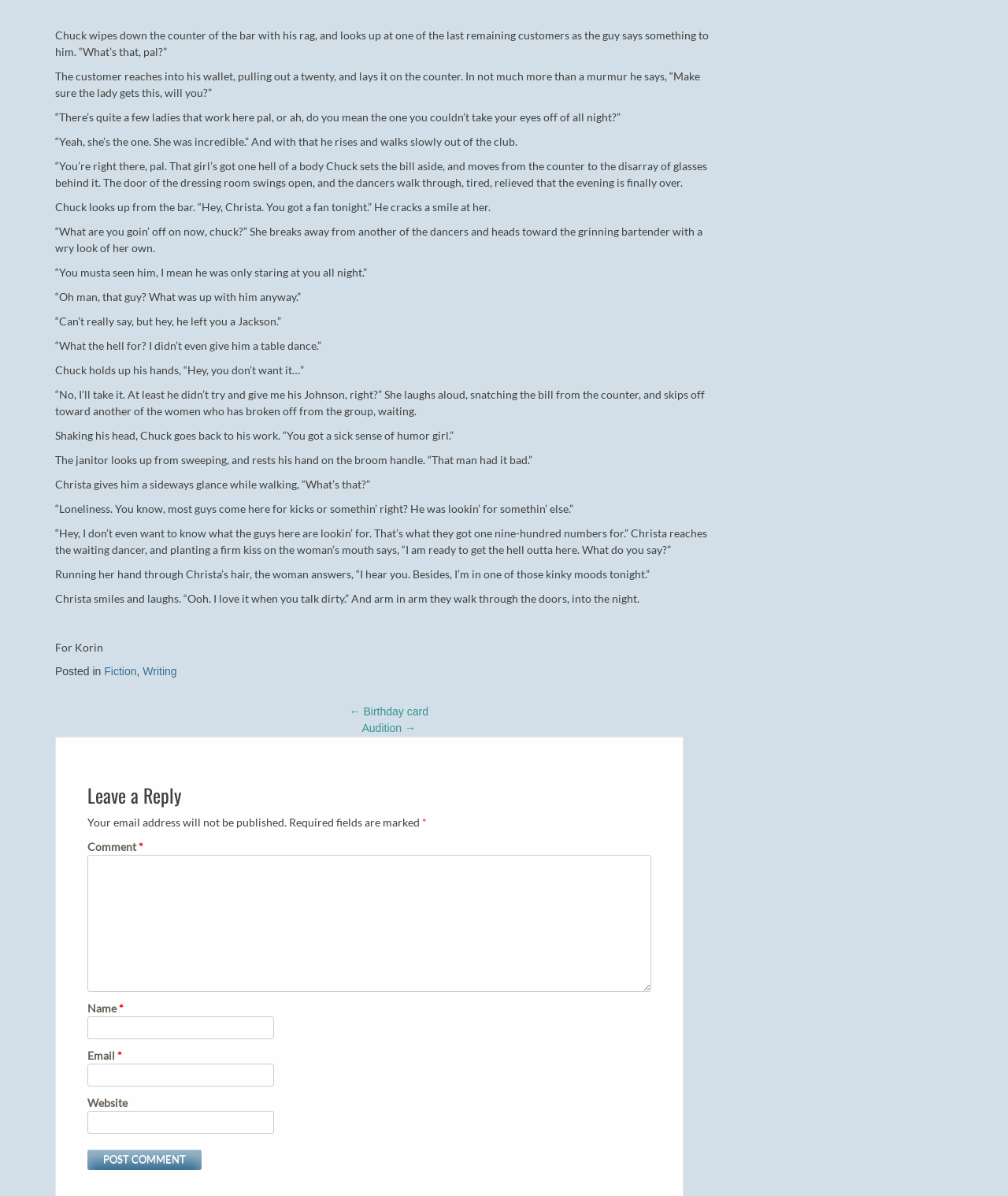Locate the bounding box of the UI element based on this description: "parent_node: Name * name="author"". Provide four float numbers between 0 and 1 as [left, top, right, bottom].

[0.087, 0.85, 0.272, 0.869]